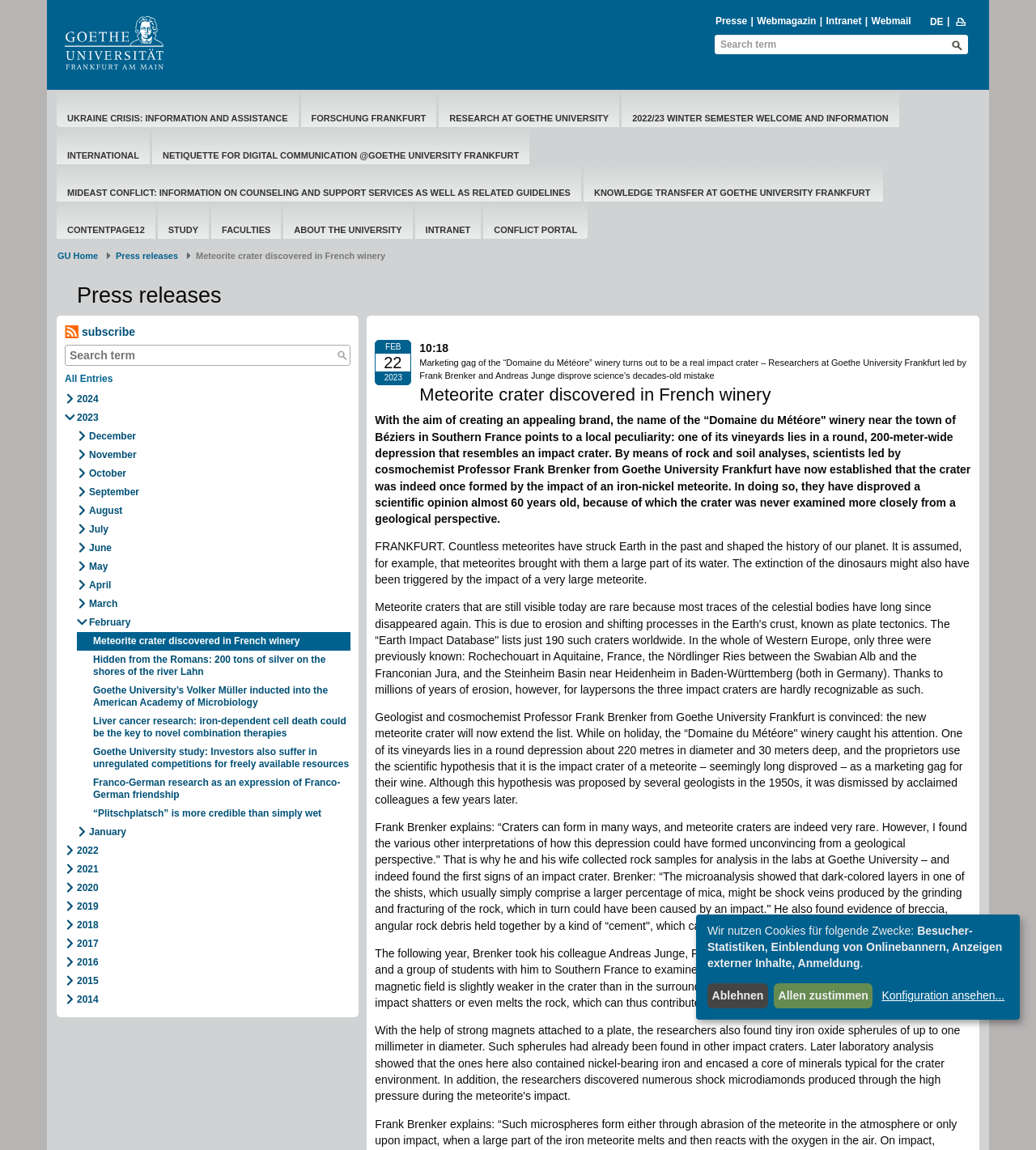What is the purpose of the search bar?
Based on the content of the image, thoroughly explain and answer the question.

The search bar is located in the top-right corner of the webpage, and it allows users to input a search term to find specific content within the university's website.